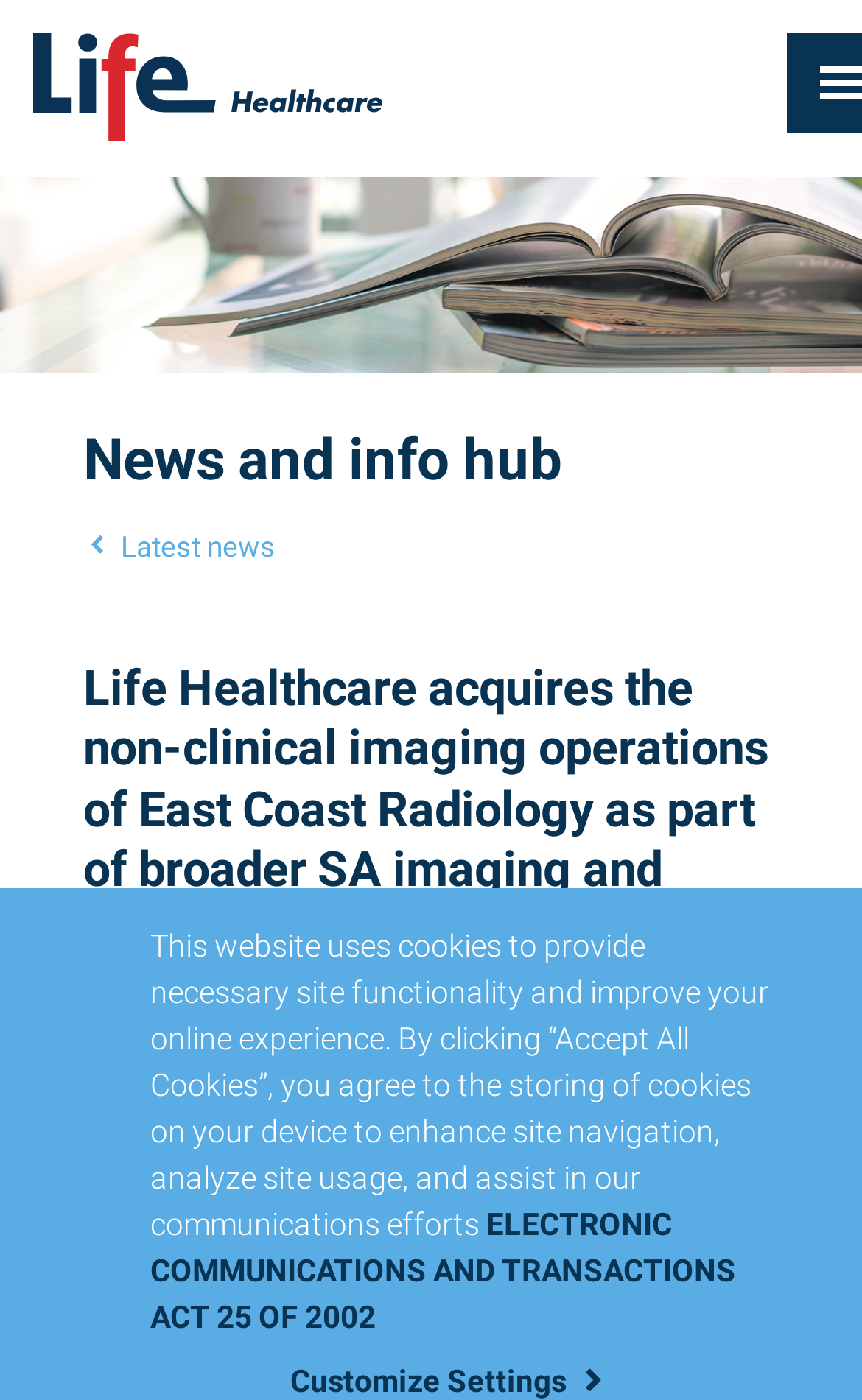What is the date of the news article?
Look at the image and answer the question with a single word or phrase.

10 February 2022